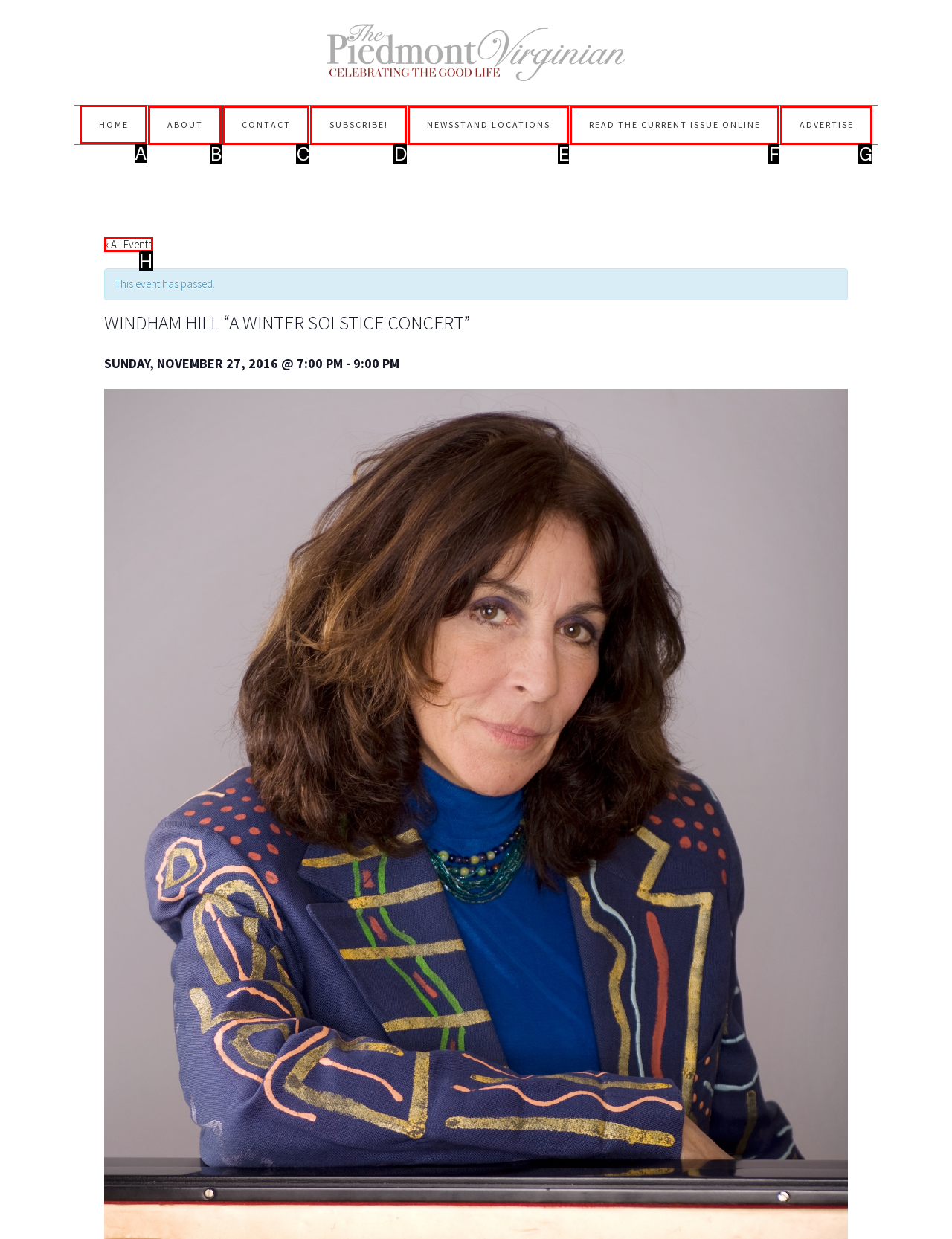Determine the letter of the UI element I should click on to complete the task: go to home page from the provided choices in the screenshot.

A